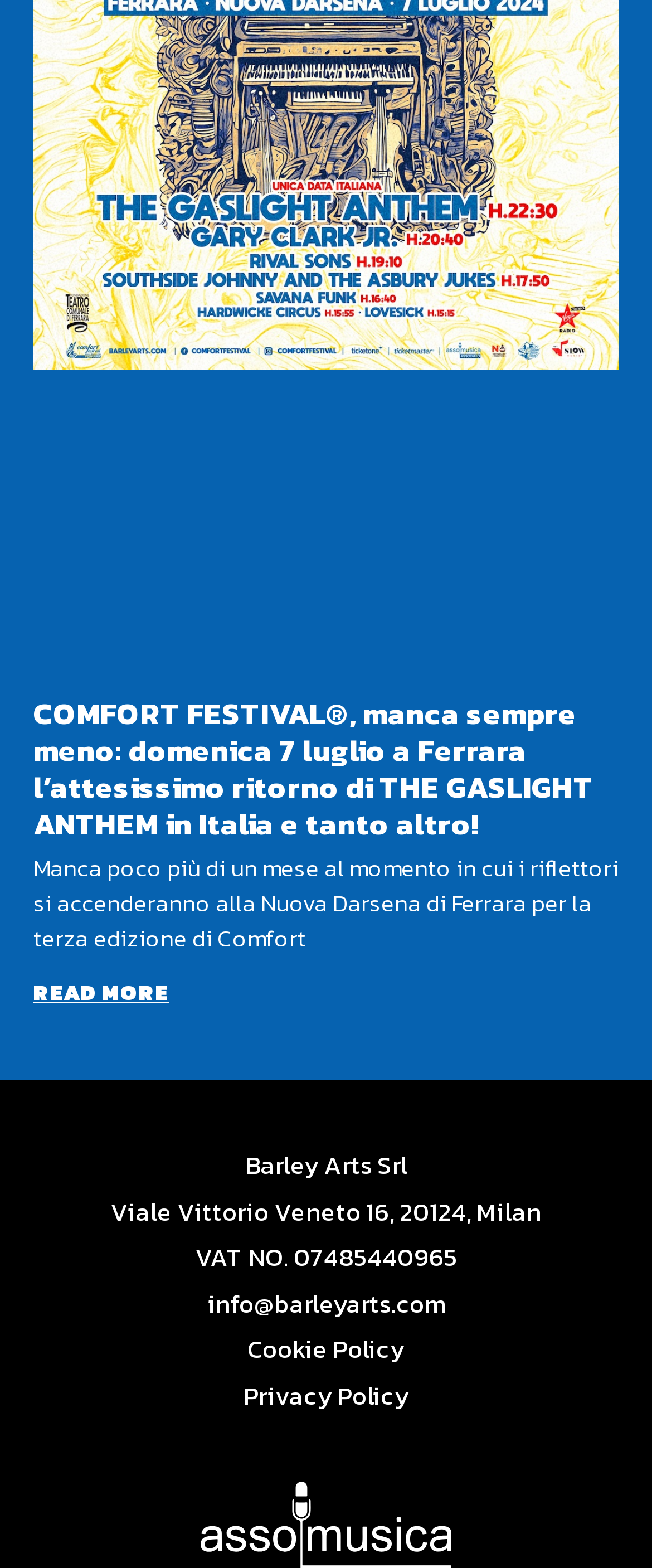Respond to the question below with a concise word or phrase:
What is the date of the festival?

July 7